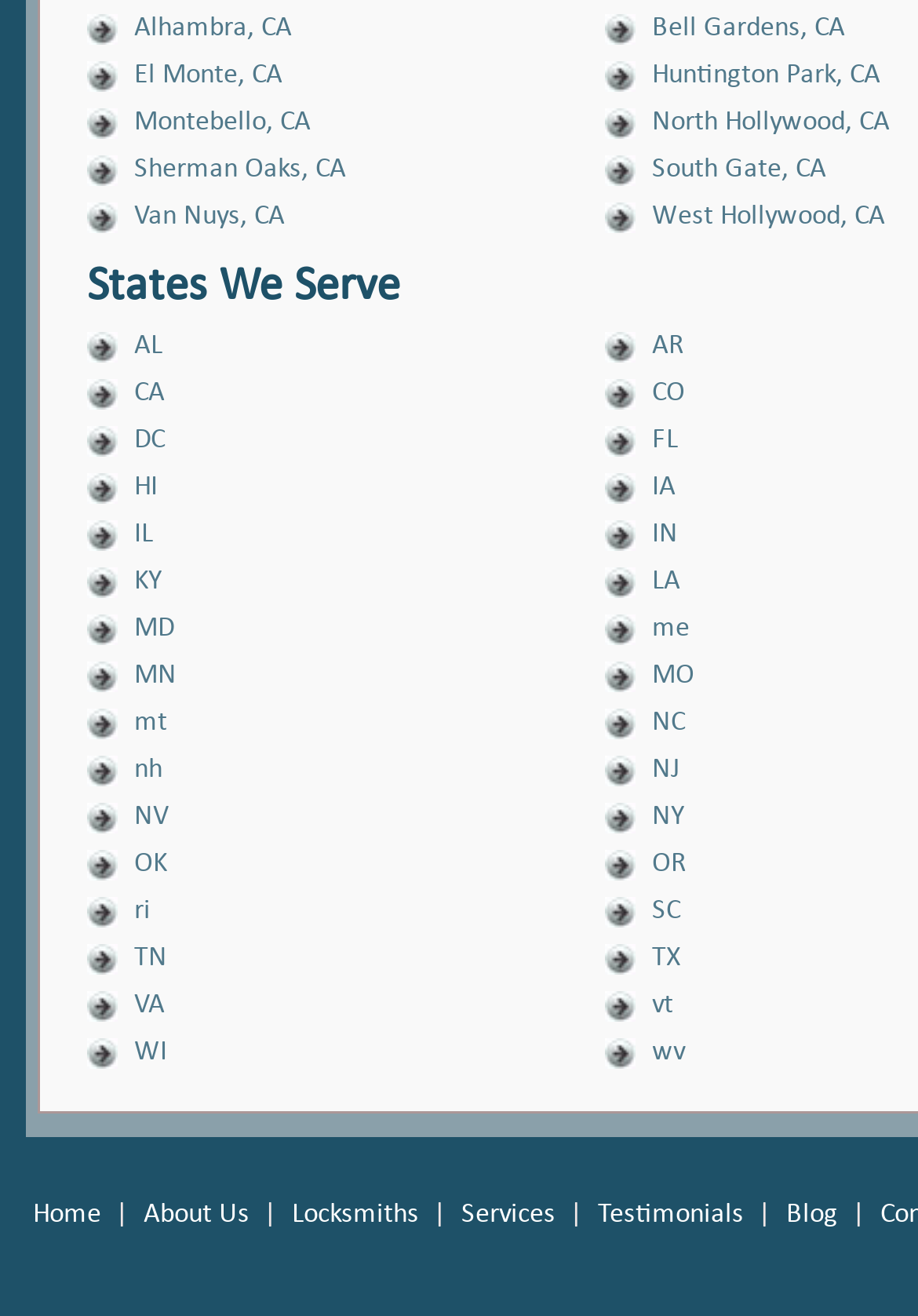Answer the question with a brief word or phrase:
What is the purpose of the link with the text 'About Us'?

To navigate to the About Us page